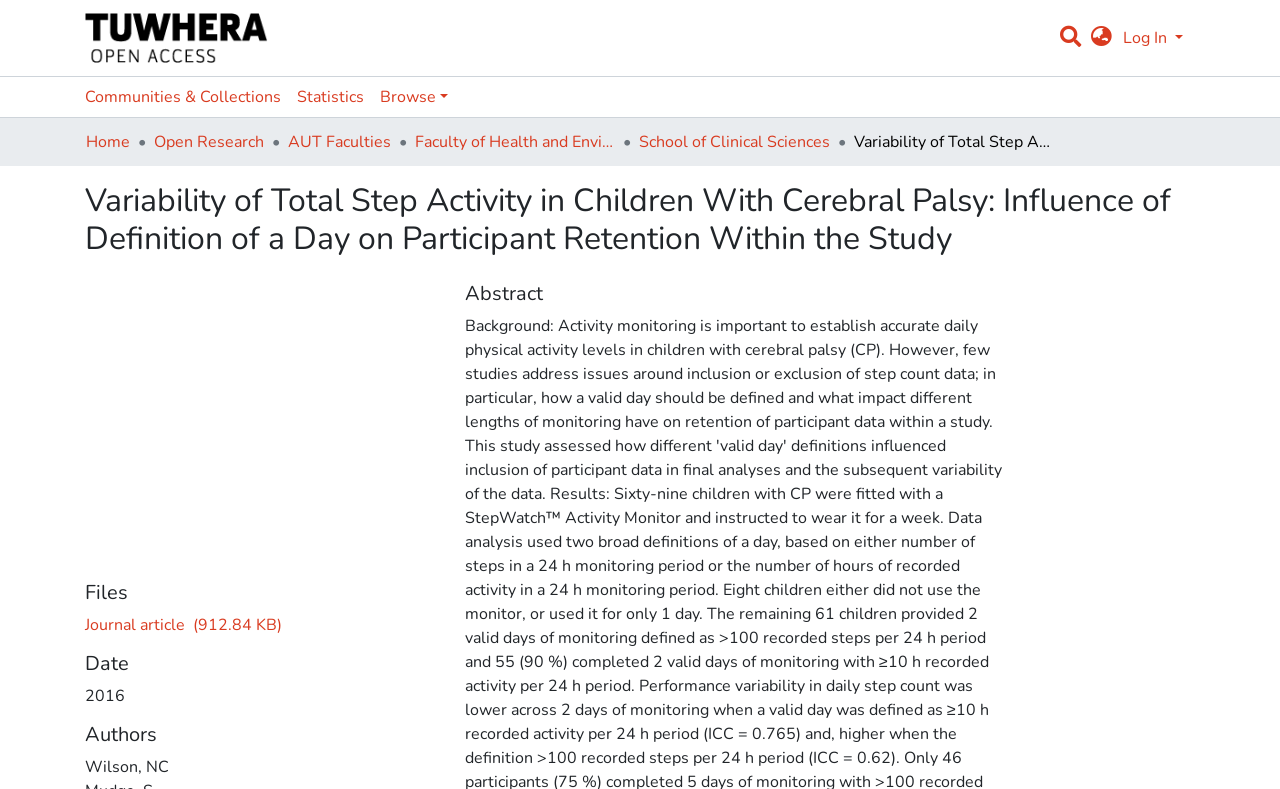Identify the bounding box coordinates of the clickable region necessary to fulfill the following instruction: "Search for a keyword". The bounding box coordinates should be four float numbers between 0 and 1, i.e., [left, top, right, bottom].

[0.824, 0.023, 0.847, 0.071]